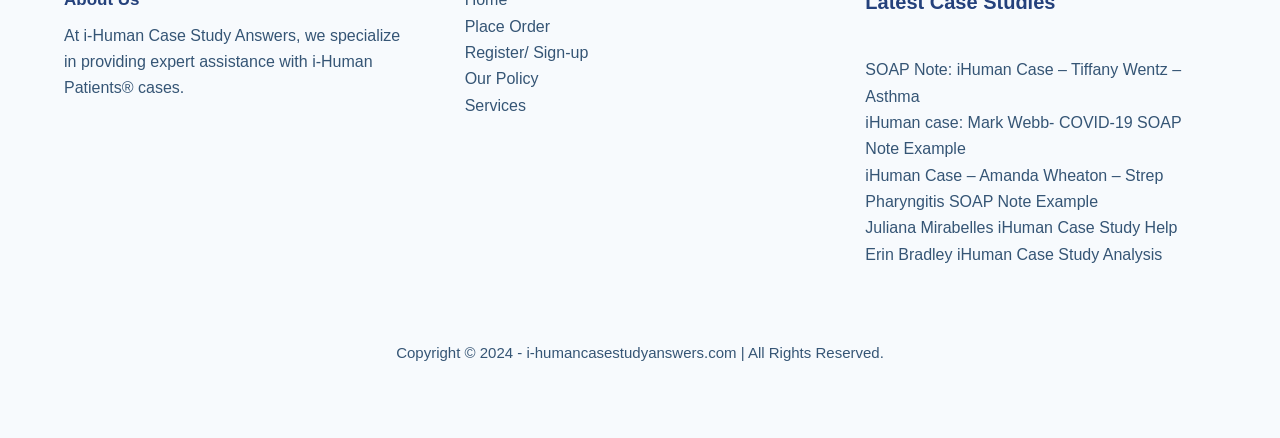What is the purpose of the 'Place Order' link?
Using the image as a reference, give an elaborate response to the question.

The 'Place Order' link is located at the top of the webpage, suggesting that it is a call-to-action for users to place an order for the services provided by the website. This is likely related to the i-Human Case Study Answers service.